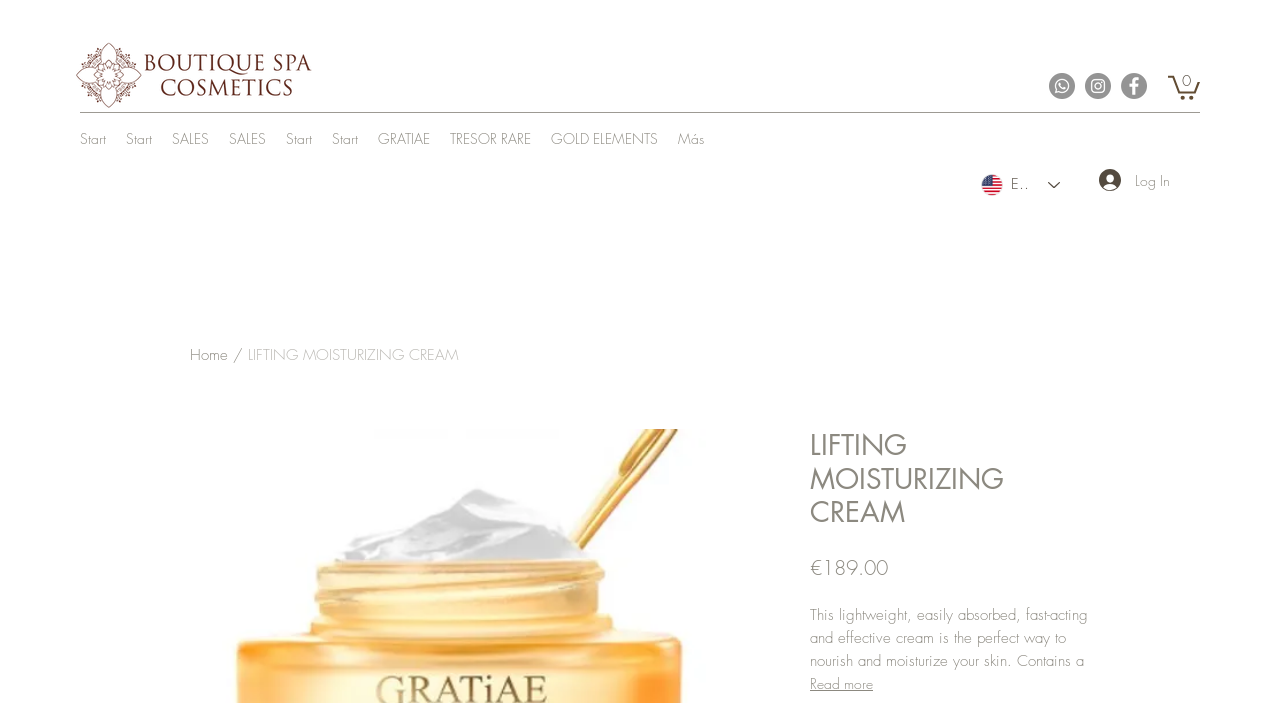Find the bounding box coordinates of the clickable area required to complete the following action: "Select language".

[0.755, 0.232, 0.84, 0.294]